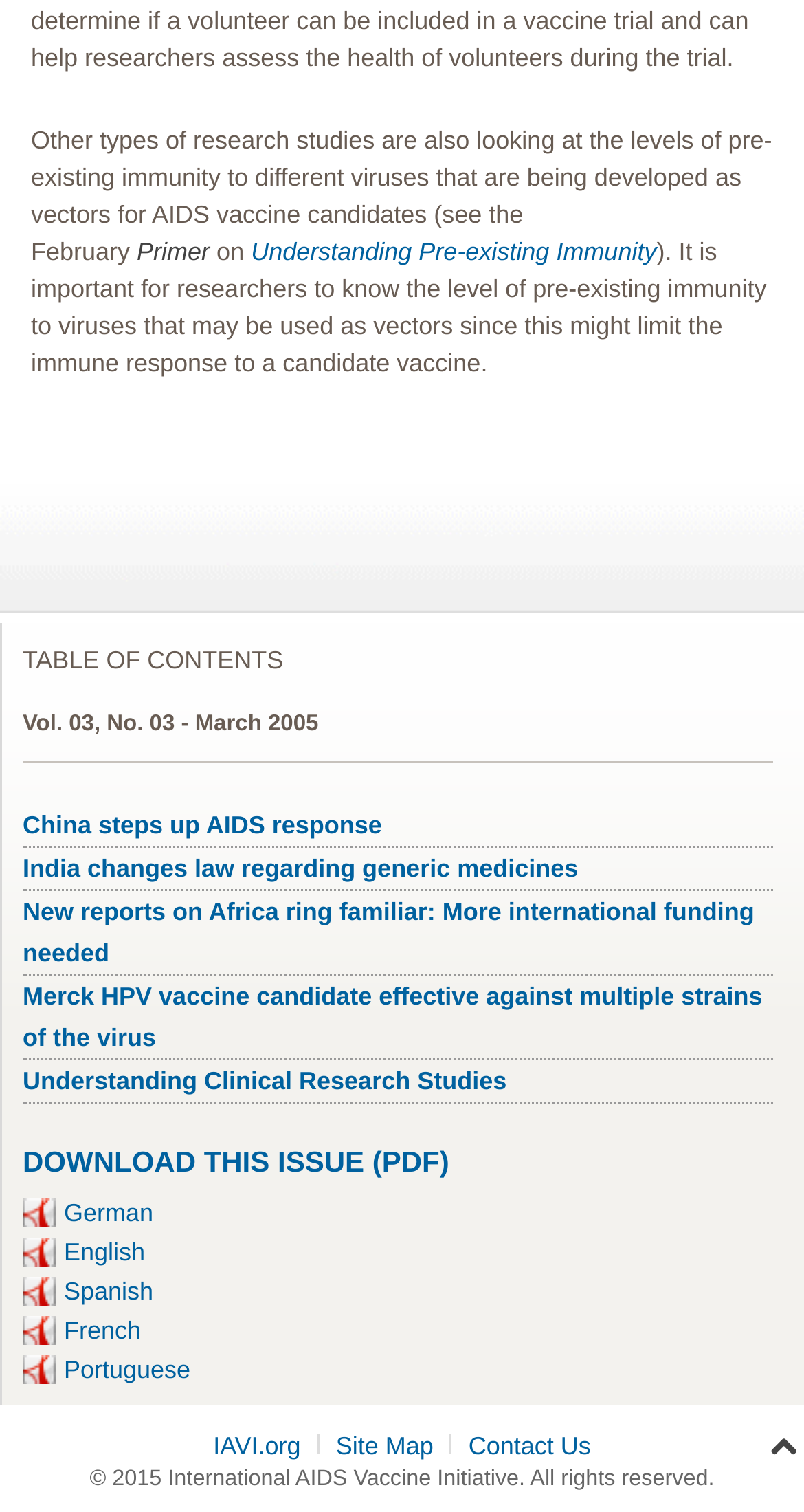How many languages can this webpage be translated to?
Please provide a single word or phrase answer based on the image.

5